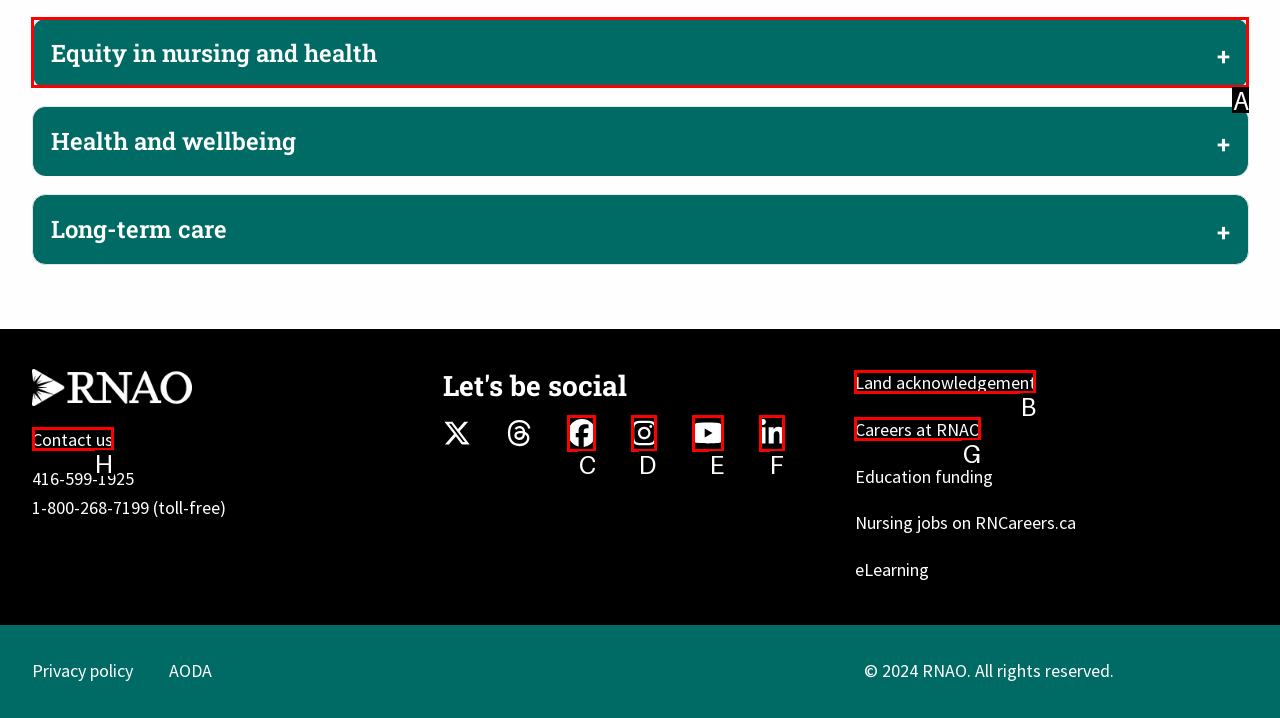Match the element description to one of the options: title="RNAO Facebook page"
Respond with the corresponding option's letter.

C